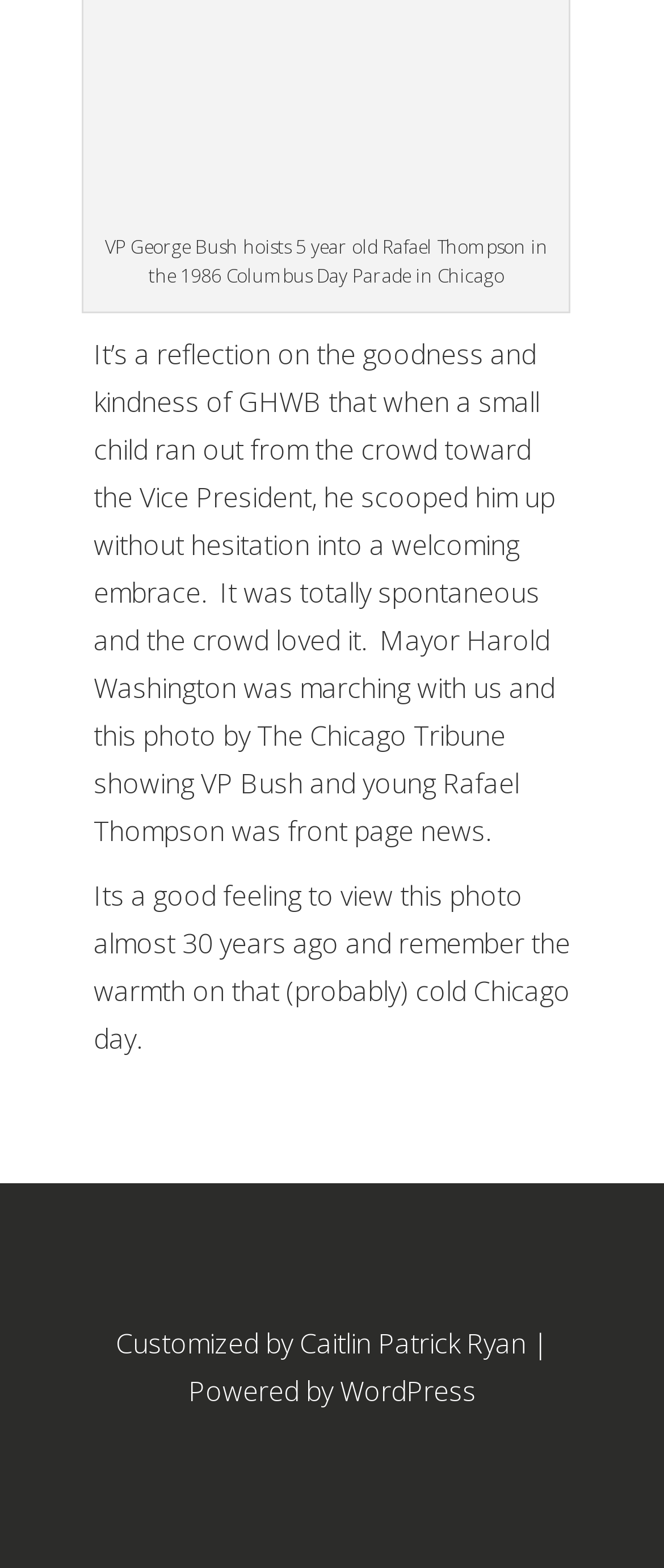Could you please study the image and provide a detailed answer to the question:
What is the platform used to power the website?

The answer can be found in the link element with the text 'WordPress'. This link is located at the bottom of the page and indicates that the website is powered by WordPress.